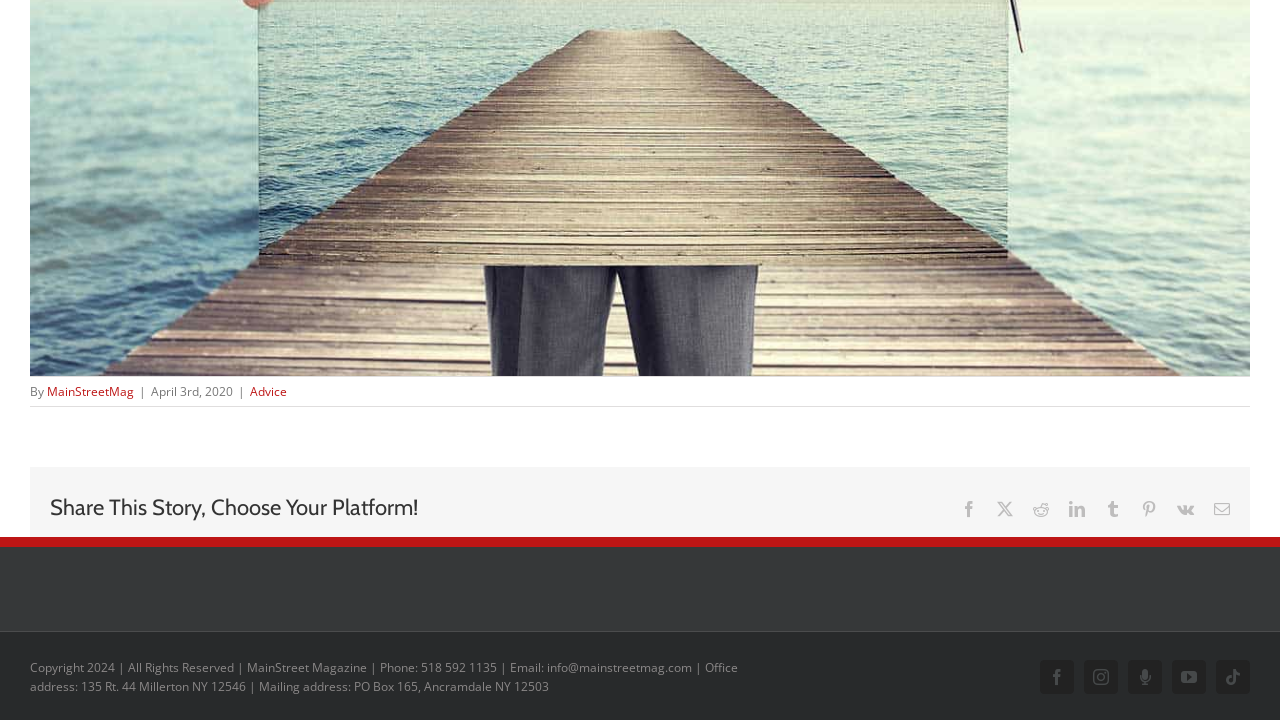Respond with a single word or phrase to the following question: How many social media links are at the bottom of the webpage?

5